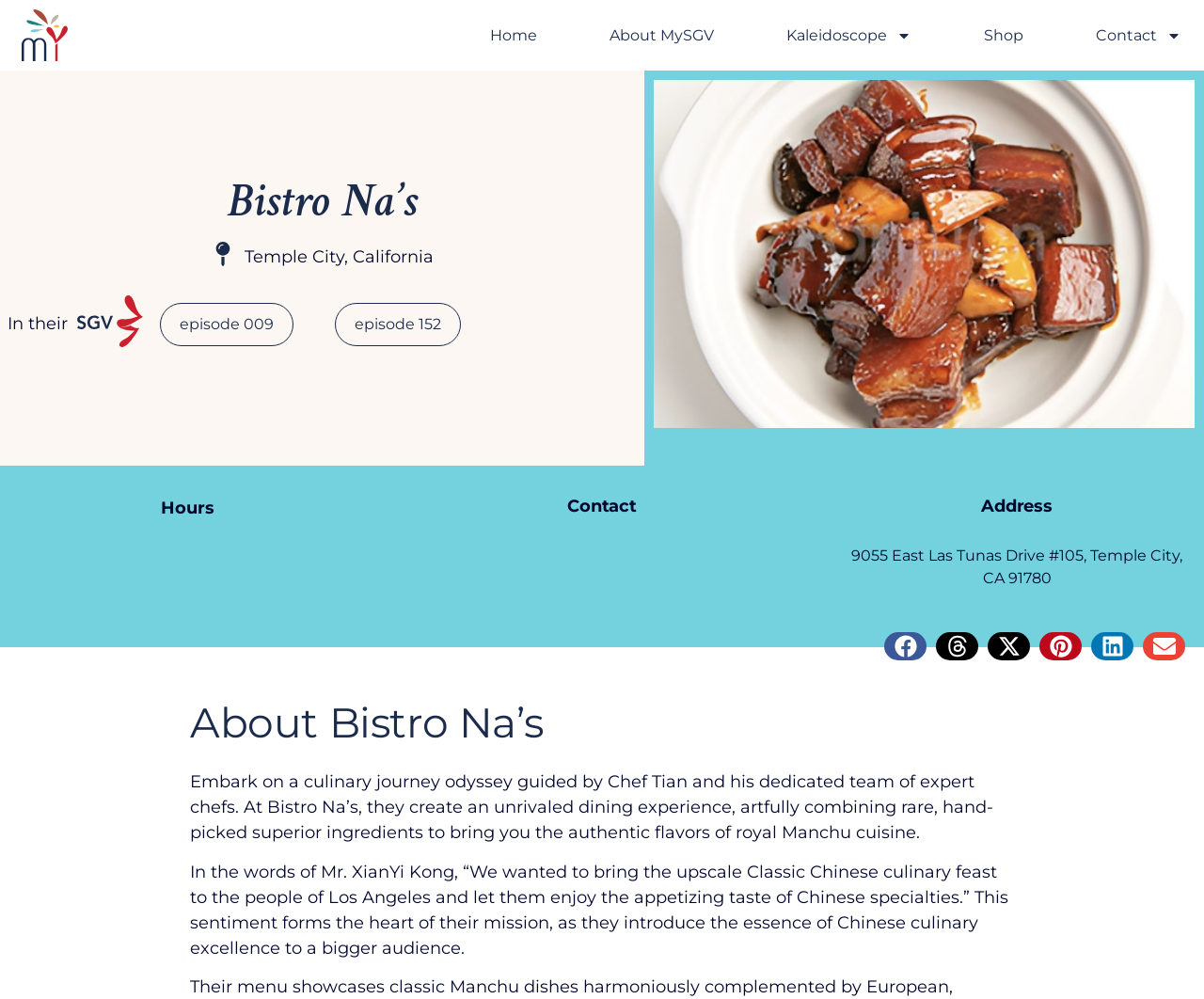What is the purpose of the buttons at the bottom of the webpage?
Answer with a single word or short phrase according to what you see in the image.

Share on social media